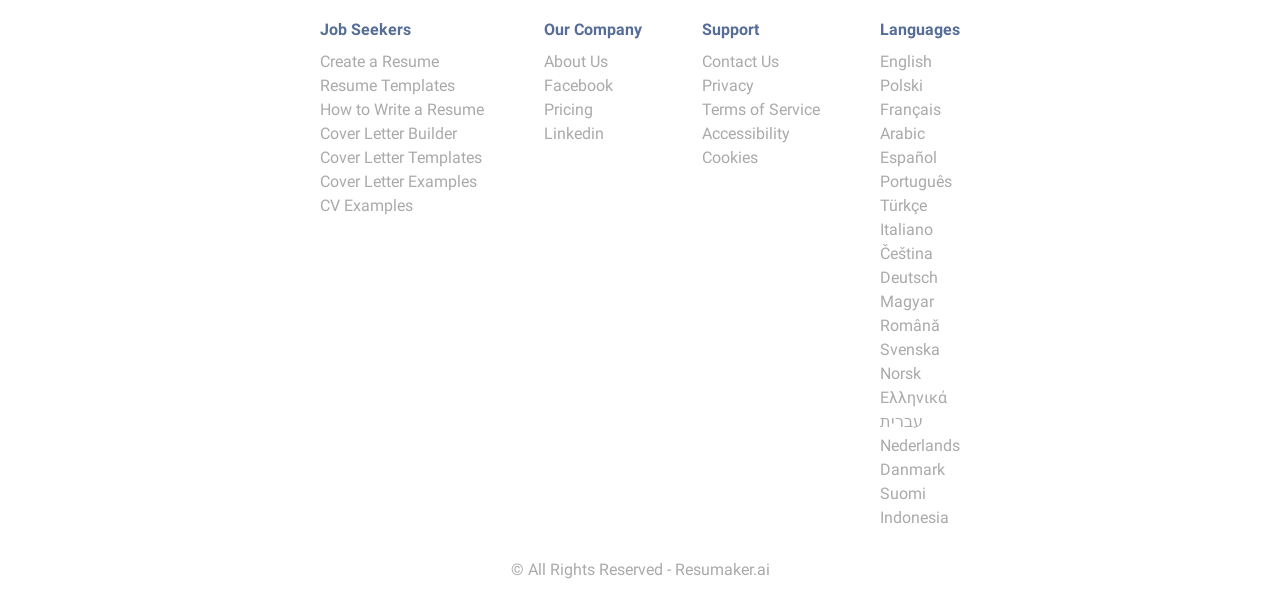Look at the image and give a detailed response to the following question: How many links are under 'Job Seekers'?

I counted the number of links under the 'Job Seekers' heading, which are 'Create a Resume', 'Resume Templates', 'How to Write a Resume', 'Cover Letter Builder', 'Cover Letter Templates', 'Cover Letter Examples', 'CV Examples'. There are 8 links in total.